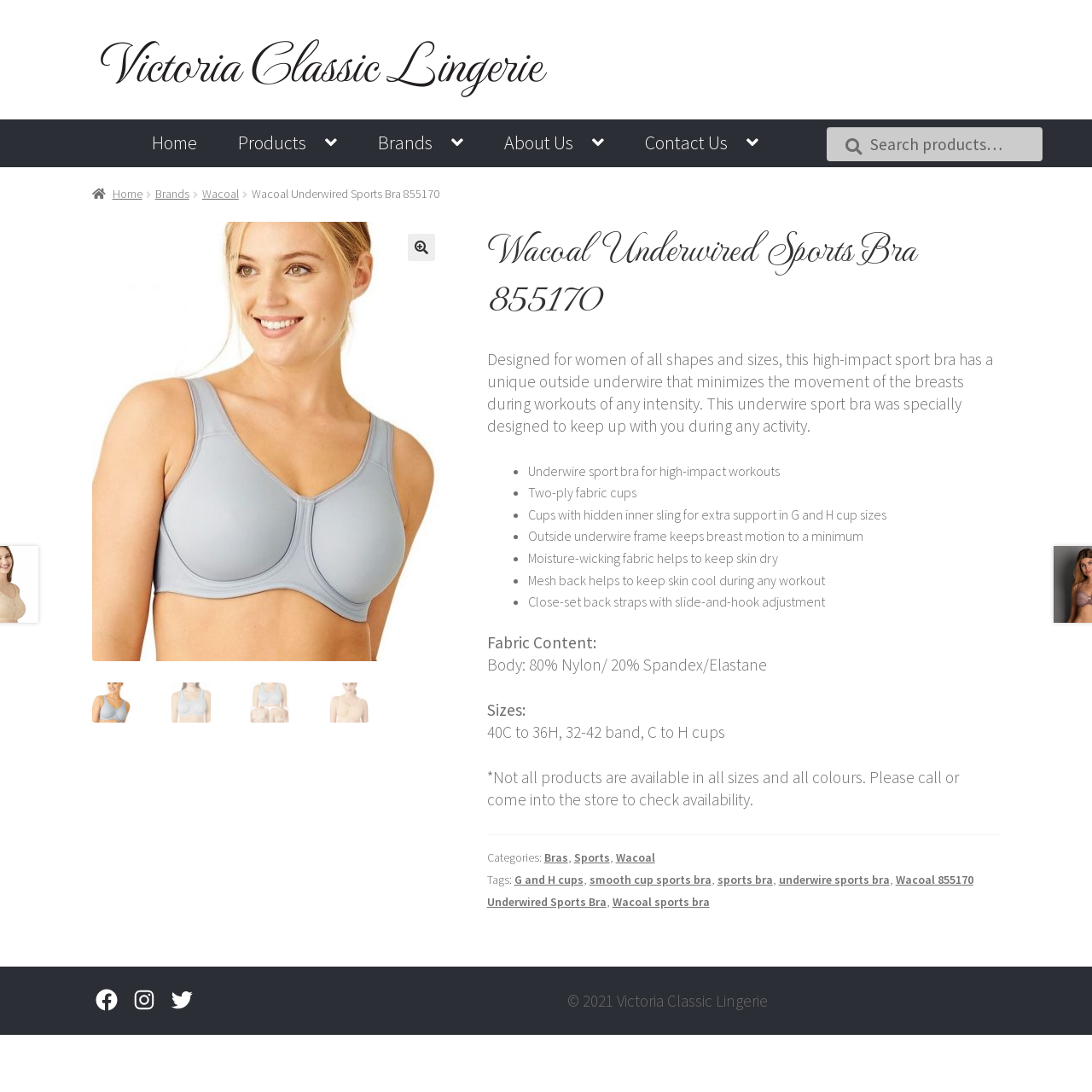Using the format (top-left x, top-left y, bottom-right x, bottom-right y), and given the element description, identify the bounding box coordinates within the screenshot: title="s-l400 (1)"

[0.41, 0.203, 0.735, 0.471]